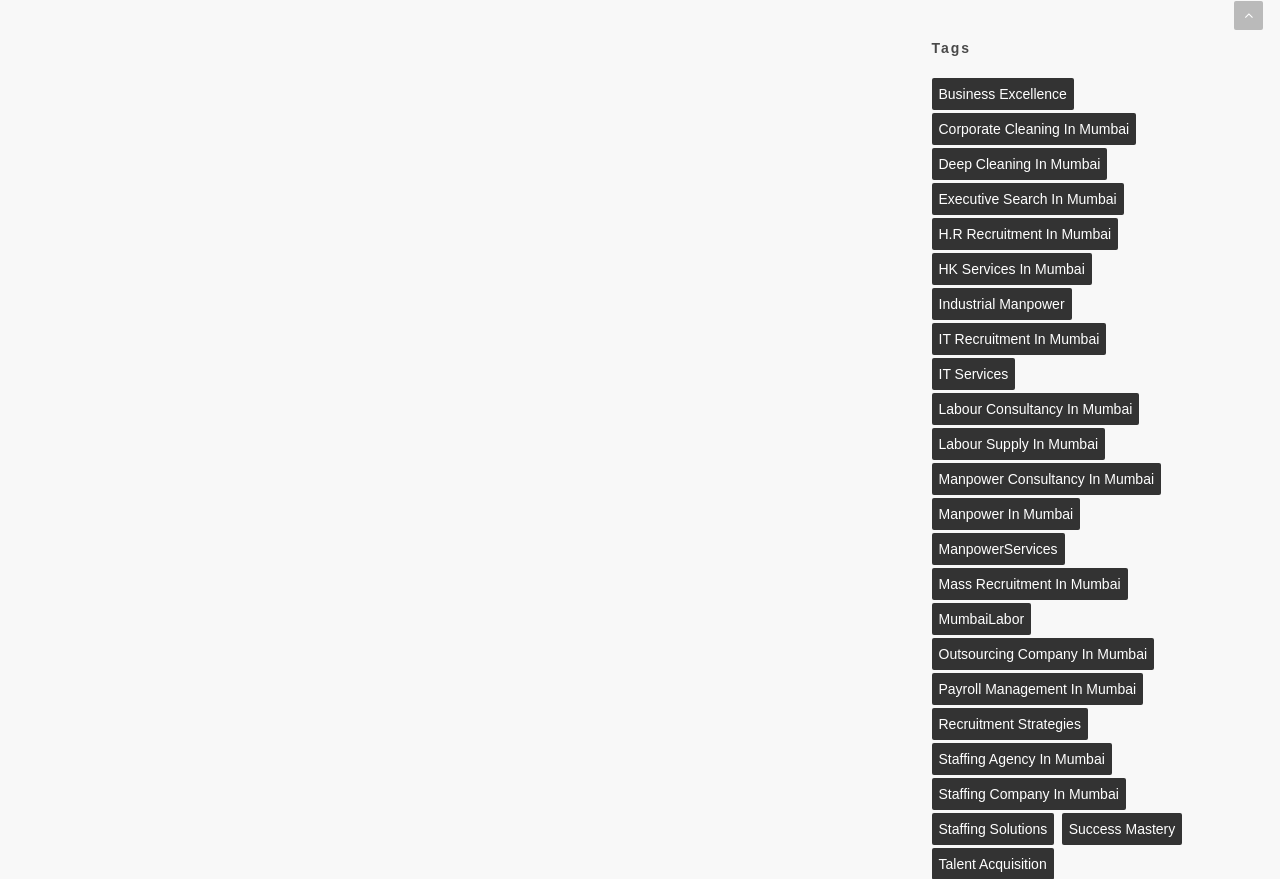Provide a brief response to the question below using a single word or phrase: 
How many items are in the 'Labour Supply in Mumbai' category?

2